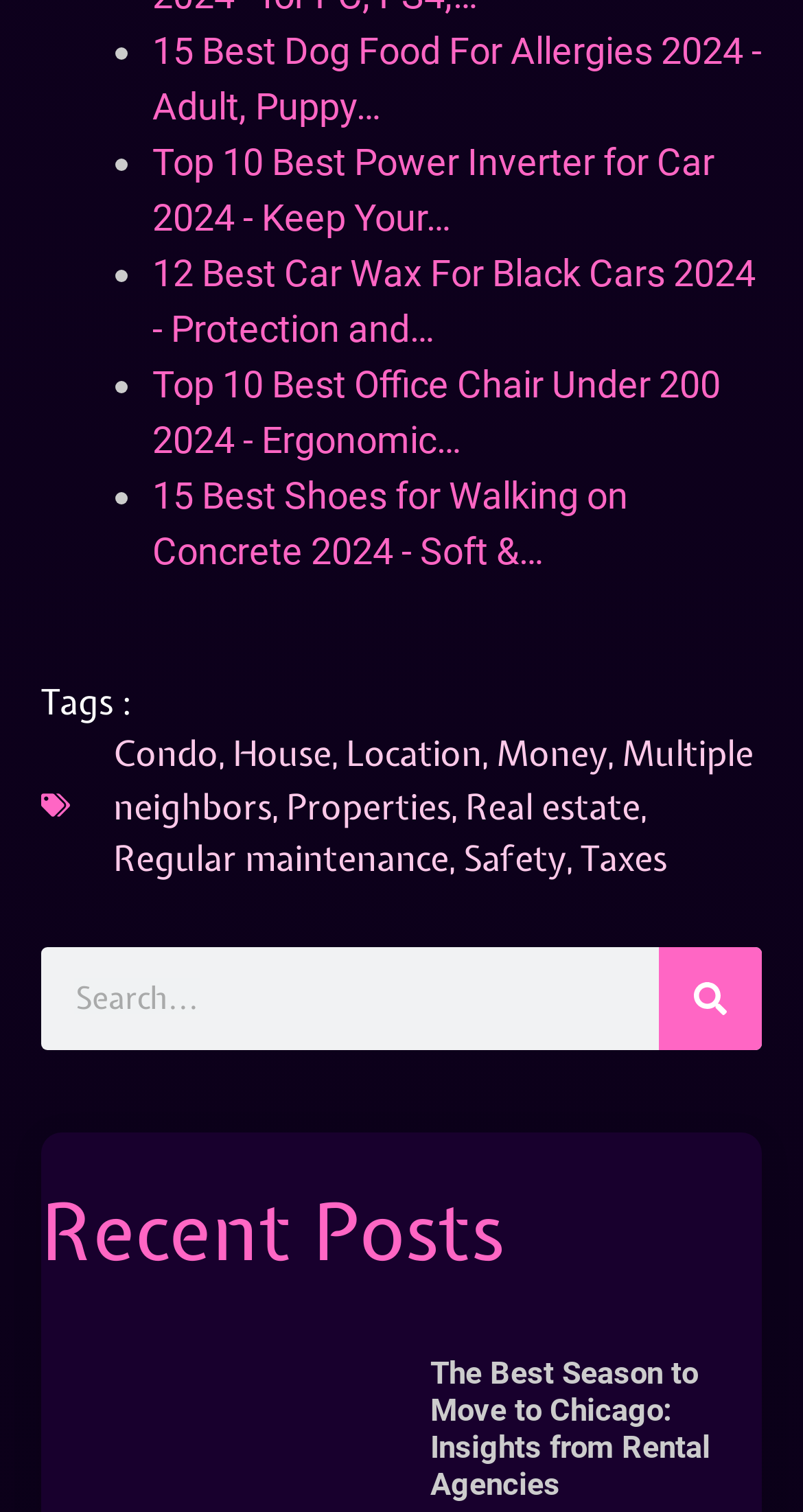Locate the bounding box coordinates of the clickable element to fulfill the following instruction: "View the top 10 best power inverter for car". Provide the coordinates as four float numbers between 0 and 1 in the format [left, top, right, bottom].

[0.19, 0.092, 0.89, 0.158]